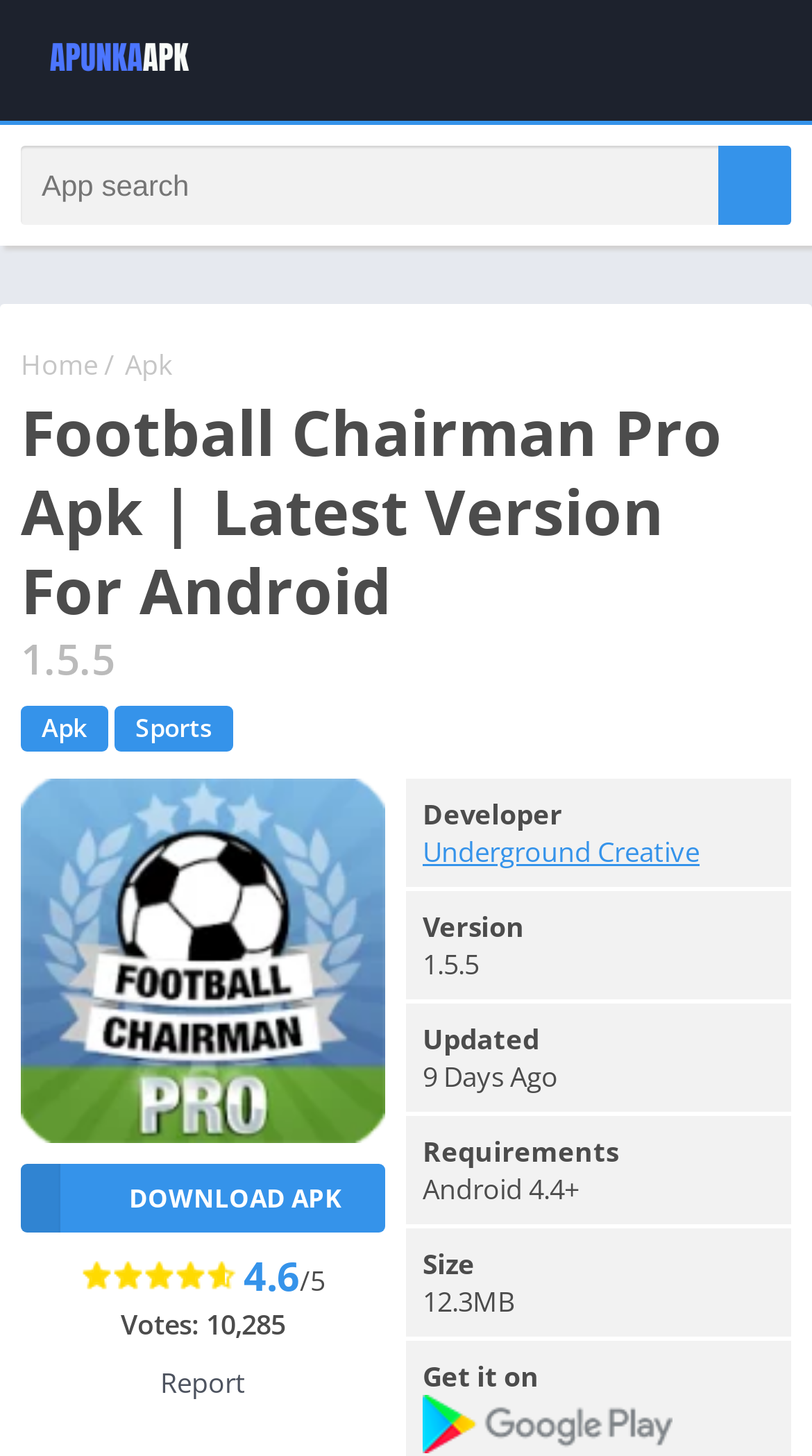Utilize the information from the image to answer the question in detail:
What is the minimum Android version required to run Football Chairman Pro Apk?

The minimum Android version required to run Football Chairman Pro Apk is 4.4 or higher, which can be found in the static text elements in the details section of the webpage, specifically under the 'Requirements' label.